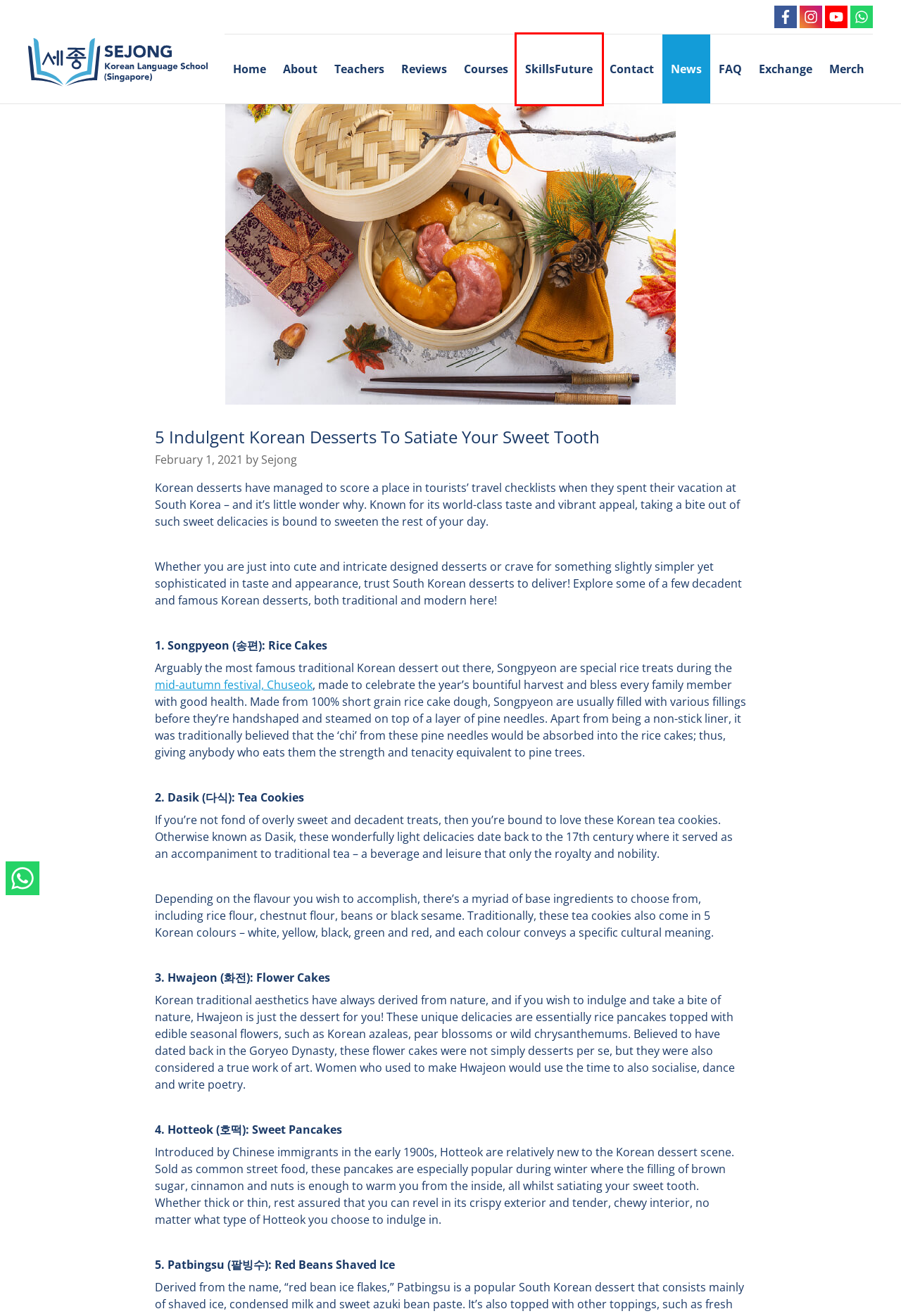You are given a screenshot of a webpage with a red rectangle bounding box around an element. Choose the best webpage description that matches the page after clicking the element in the bounding box. Here are the candidates:
A. Contact - Sejong Korean Language School
B. News and Announcements Archives - Sejong Korean Language School
C. Discover Korea's Vibrant Traditional Holidays And Festivals
D. FAQ - Sejong Korean Language School
E. Singapore Korean Language Courses - Using SkillsFuture Credit
F. Teachers - Sejong Korean Language School
G. Sejong Exchange | language immersion
H. Reviews - Sejong Korean Language School

E